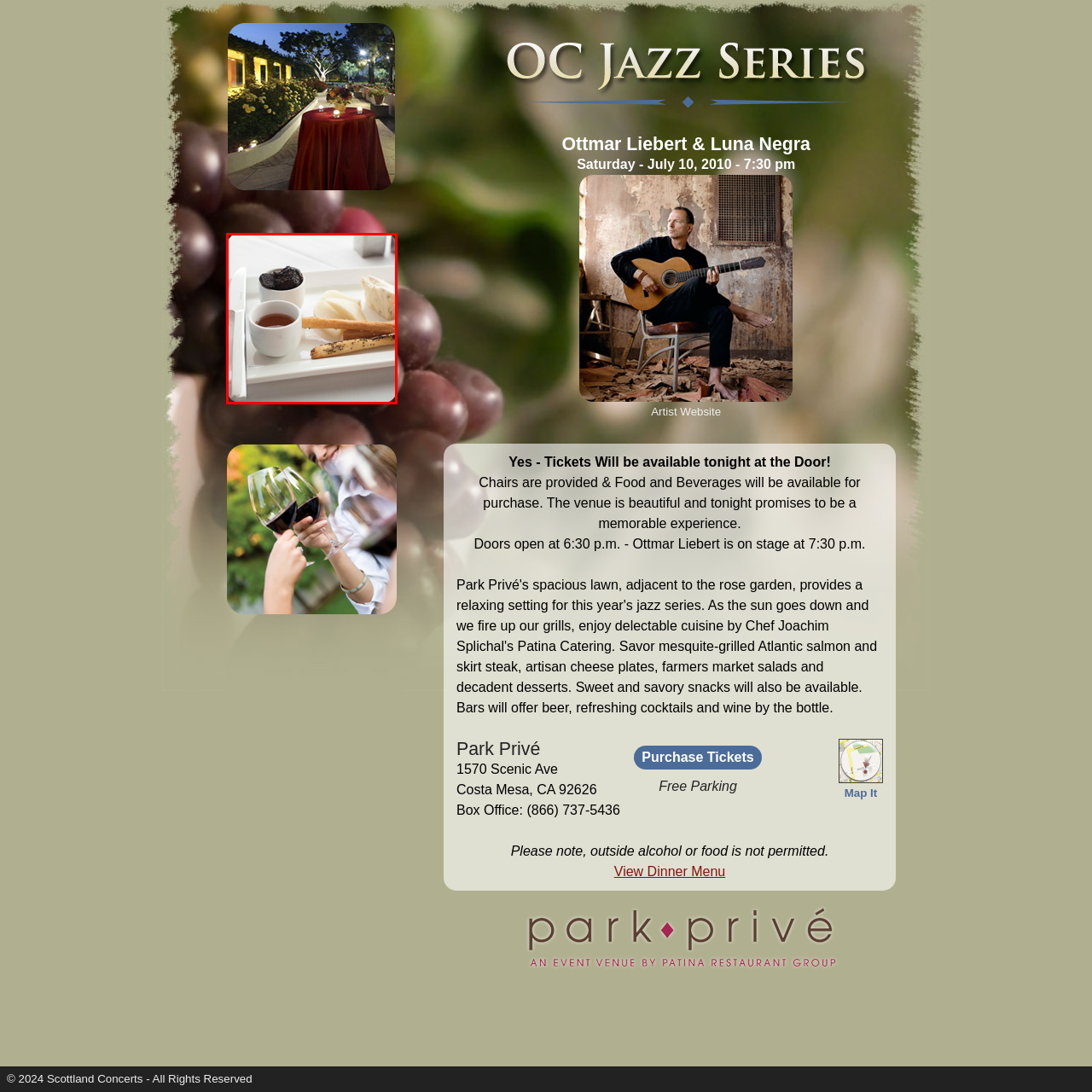Give a detailed account of the visual elements present in the image highlighted by the red border.

The image depicts an elegant presentation of a gourmet appetizer or dessert platter, served on a white rectangular dish. It features a variety of culinary delights, including a small cup of a dark, rich spread, possibly a jam or pate, alongside two distinct tasting sticks. One stick is a golden-brown, elongated cookie or breadstick, possibly flavored with poppy seeds, while the other appears to be a delicate, flaky pastry. 

Accompanying these are slices of creamy cheese and what looks like a segment of either pear or another soft fruit, providing a perfect balance of flavors and textures. This visually appealing dish hints at a refined dining experience, complementing the ambiance of an event such as the OC Jazz Series at Park Privé, where guests enjoy both exquisite cuisine and live music performances.